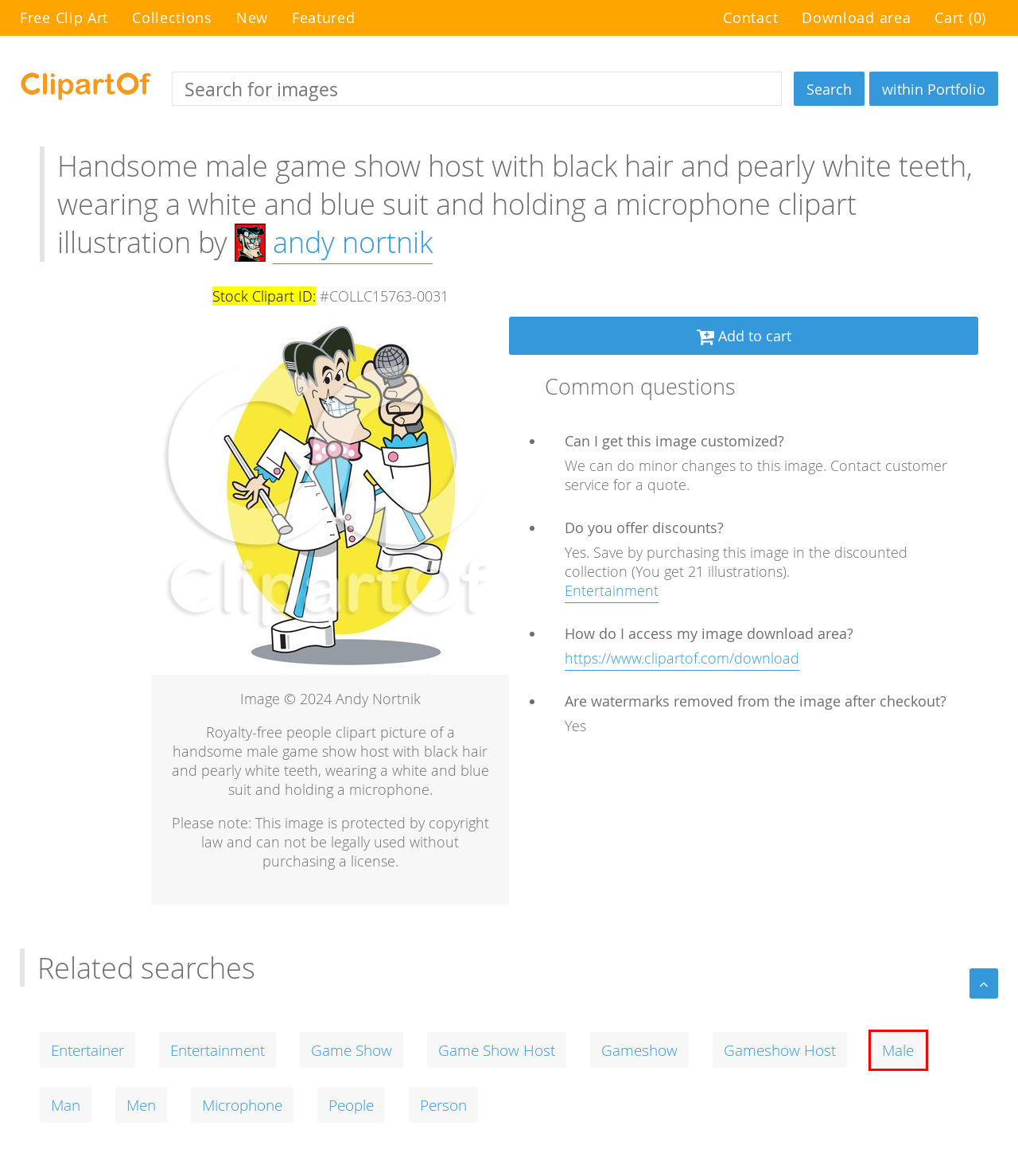You see a screenshot of a webpage with a red bounding box surrounding an element. Pick the webpage description that most accurately represents the new webpage after interacting with the element in the red bounding box. The options are:
A. Royalty Free Clip Art of Collections by Morphart Creations | Page 1
B. Royalty Free Featured Clip Art by Morphart Creations | Page 1
C. Royalty Free Microphone.Html Clip Art by Morphart Creations | Page 1
D. Royalty Free Game_show_host.Html Clip Art by Morphart Creations | Page 1
E. Royalty Free Gameshow_host.Html Clip Art by Morphart Creations | Page 1
F. Royalty Free Male.Html Clip Art by Morphart Creations | Page 1
G. Royalty Free Gameshow.Html Clip Art by Morphart Creations | Page 1
H. Download Area: Clipart Of...

F